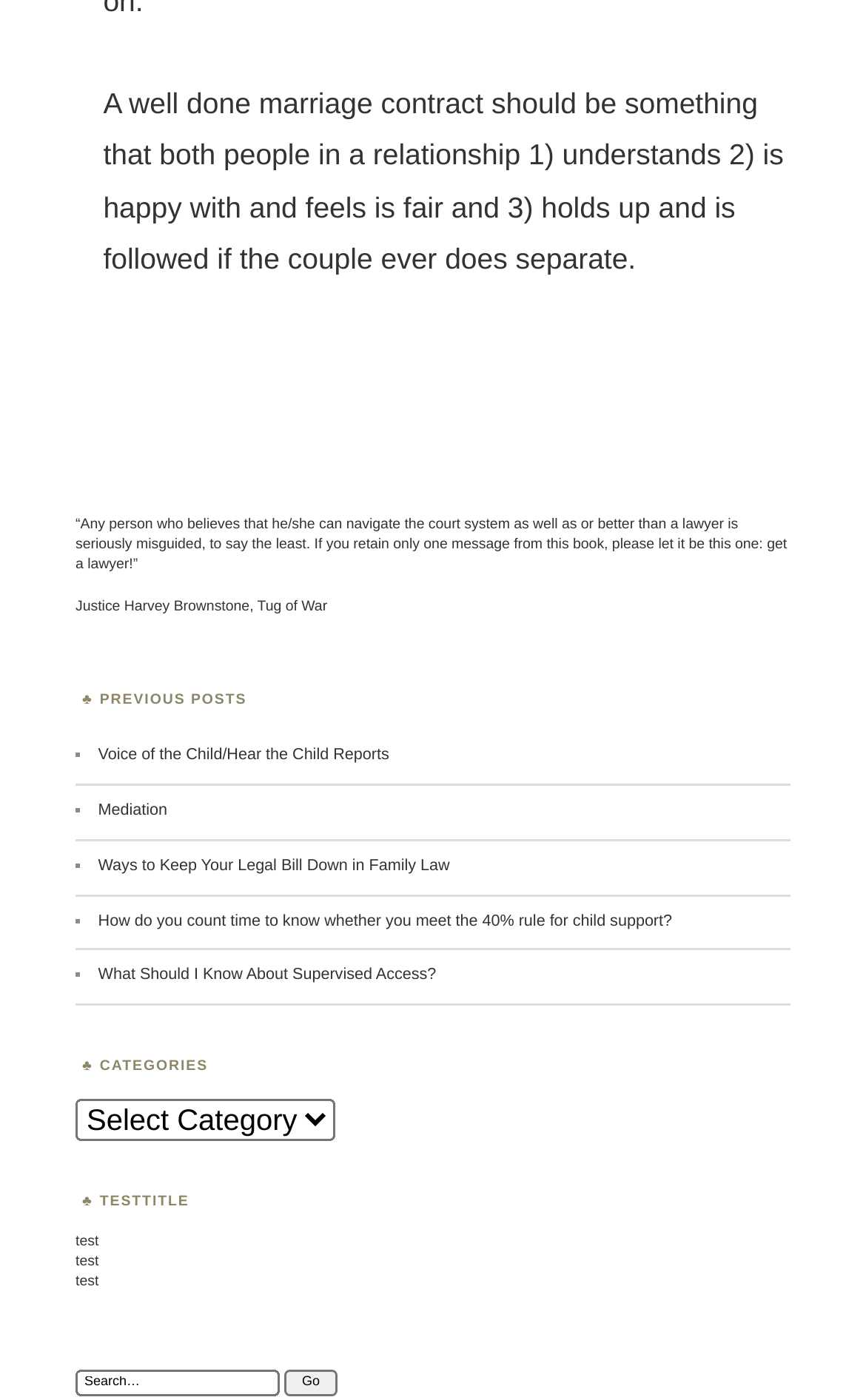Please identify the bounding box coordinates of the clickable region that I should interact with to perform the following instruction: "Click on 'Voice of the Child/Hear the Child Reports'". The coordinates should be expressed as four float numbers between 0 and 1, i.e., [left, top, right, bottom].

[0.113, 0.532, 0.449, 0.546]